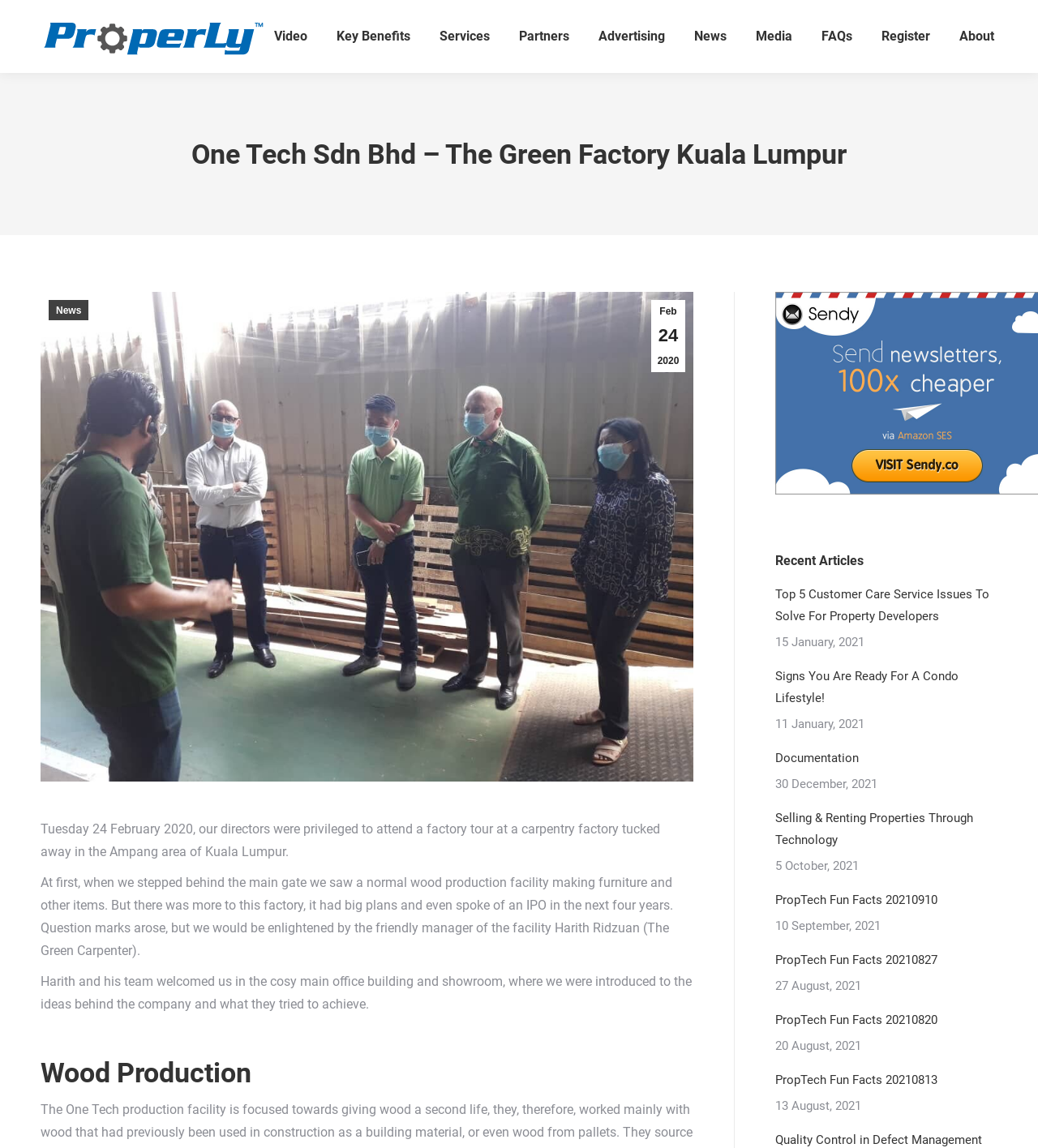What is the topic of the article dated February 24, 2020?
Please respond to the question with a detailed and thorough explanation.

The article dated February 24, 2020 is about a factory tour at a carpentry factory in Kuala Lumpur, as mentioned in the text 'Tuesday 24 February 2020, our directors were privileged to attend a factory tour at a carpentry factory tucked away in the Ampang area of Kuala Lumpur.'